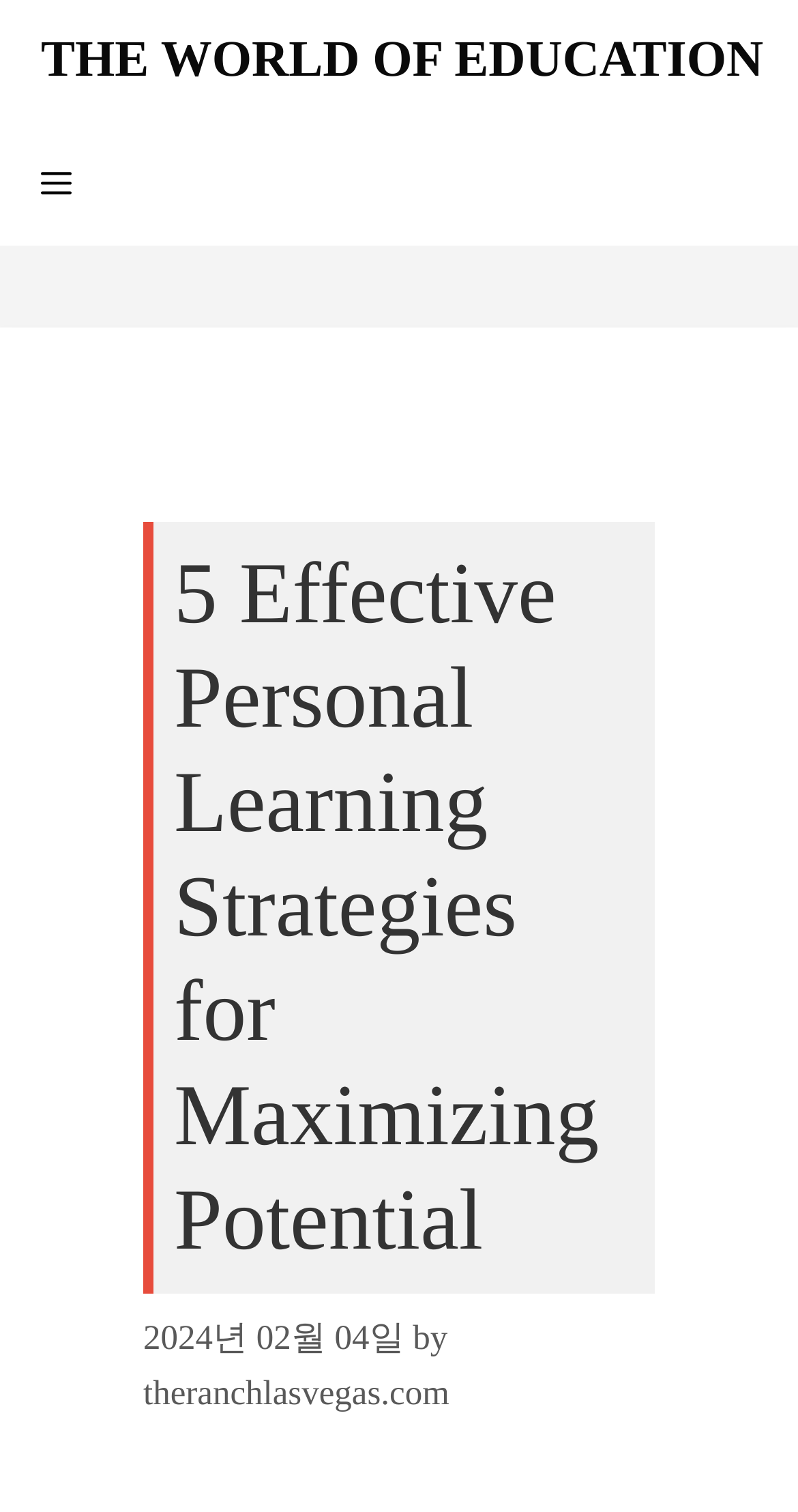Please provide a one-word or short phrase answer to the question:
Is the menu expanded?

False